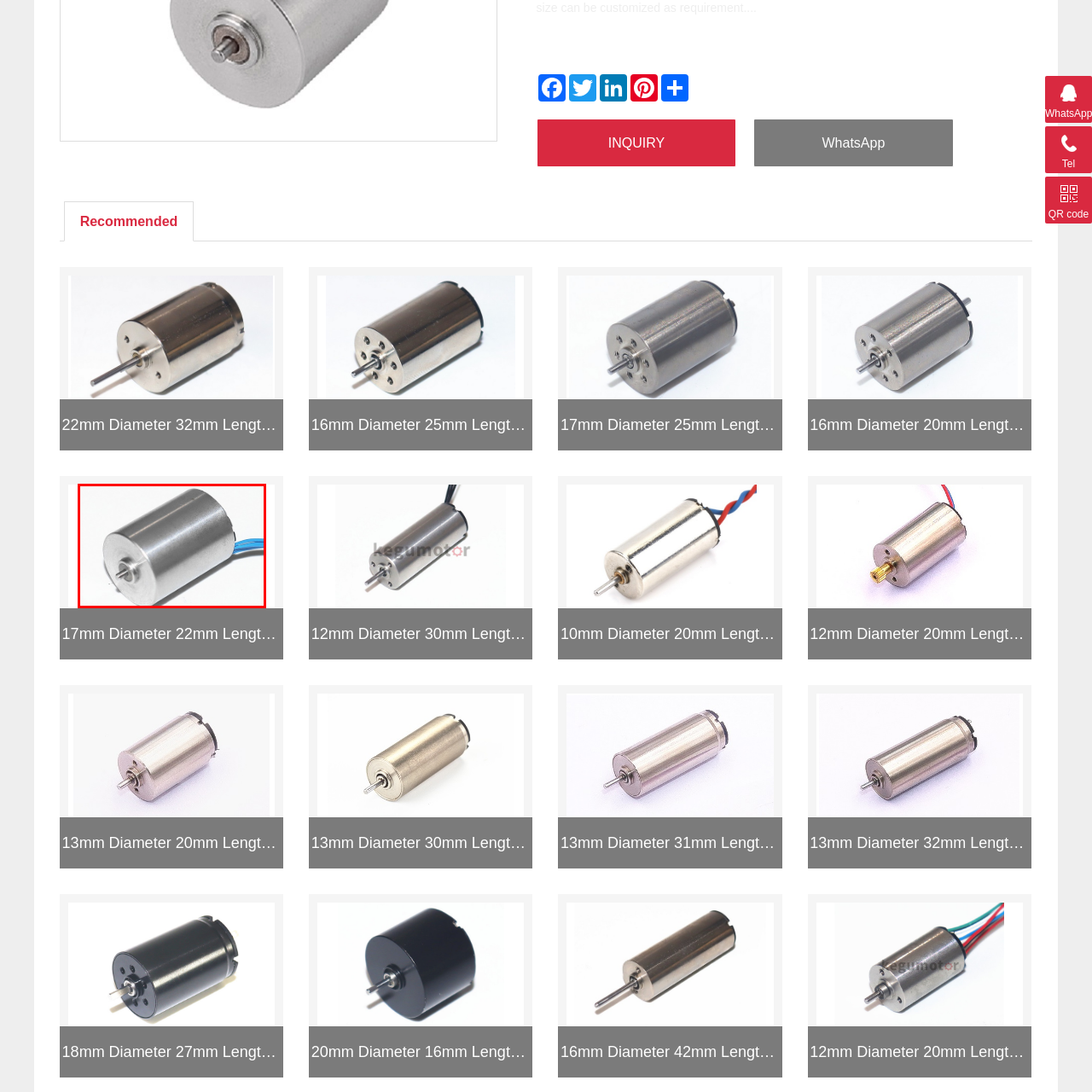Provide a thorough description of the scene depicted within the red bounding box.

The image showcases a compact, cylindrical motor, specifically the 17mm Diameter 22mm Length 7.4V Brushless Coreless DC Motor. This motor features a sleek metallic casing that reflects light, emphasizing its smooth surface. It has two wires protruding from one end, likely for electrical connections, illustrating its functionality as a power source for various applications. With its small dimensions, this motor is ideal for use in robotics, remote-controlled vehicles, and other electronic devices that require efficient, lightweight motors.